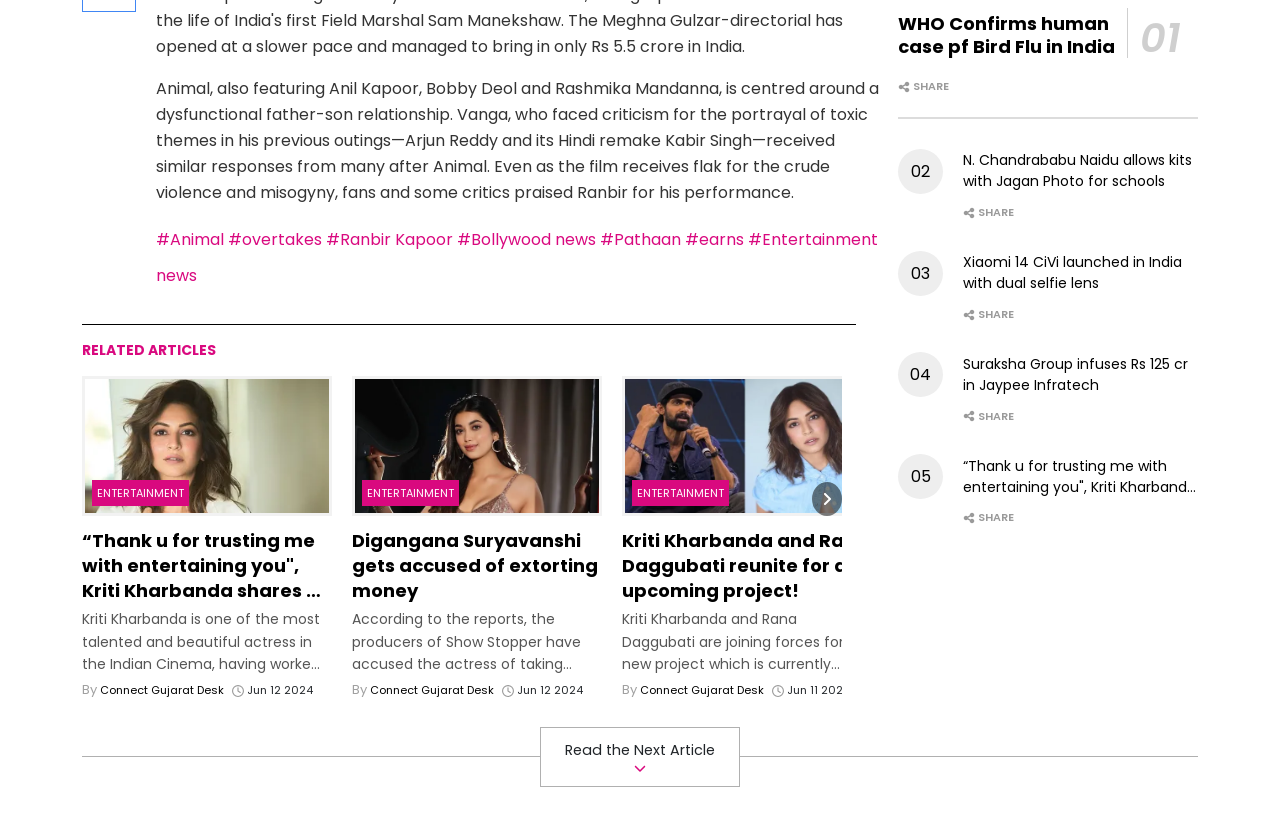What is the name of the project that Kriti Kharbanda and Rana Daggubati are working on?
Answer with a single word or phrase by referring to the visual content.

Not specified